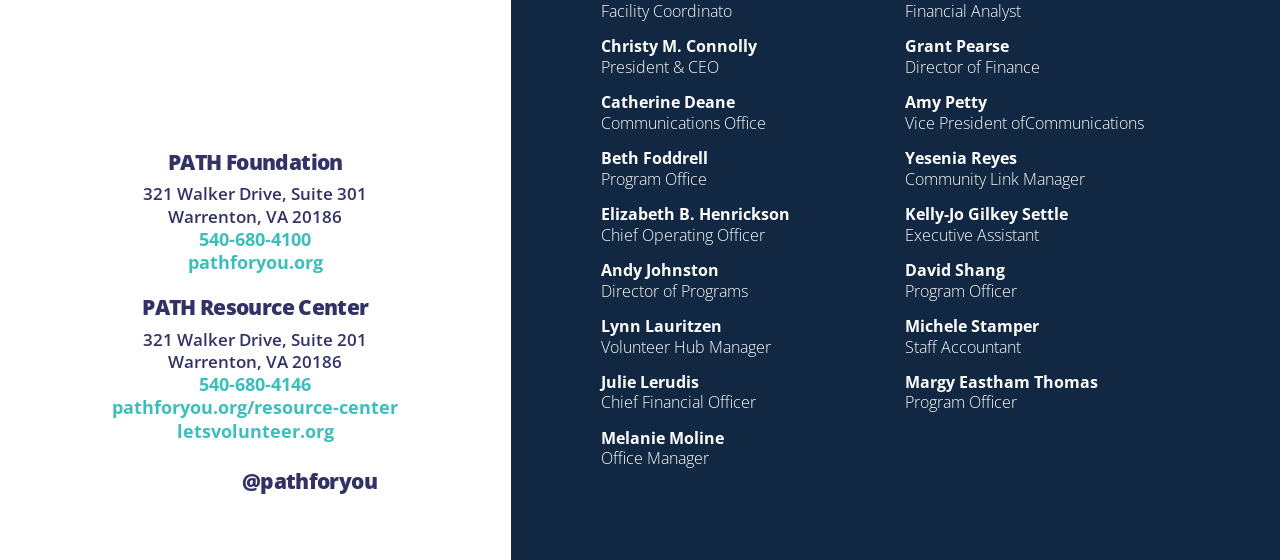Locate the bounding box coordinates for the element described below: "letsvolunteer.org". The coordinates must be four float values between 0 and 1, formatted as [left, top, right, bottom].

[0.138, 0.748, 0.261, 0.791]